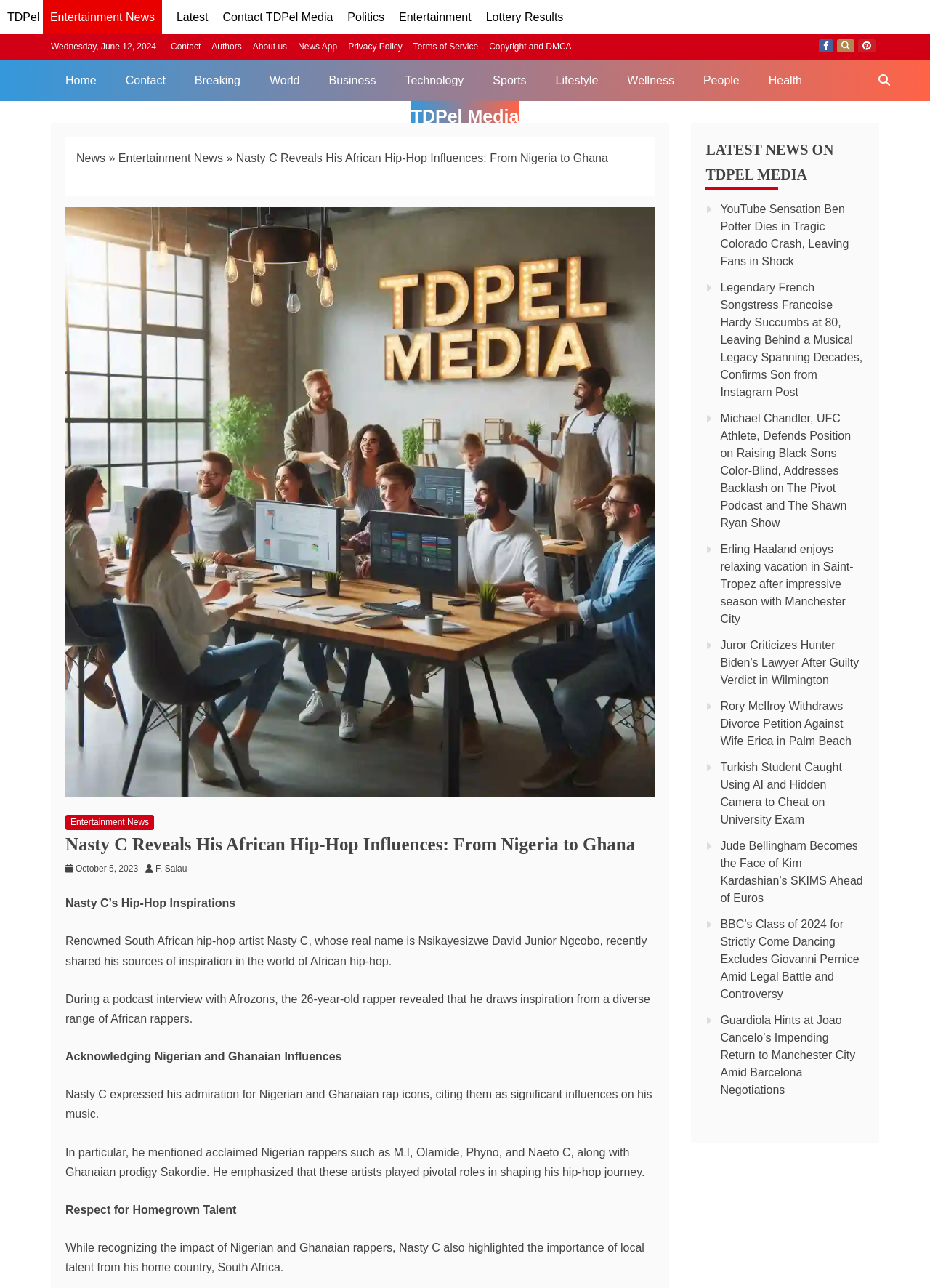Elaborate on the webpage's design and content in a detailed caption.

This webpage is about Nasty C's hip-hop inspirations, specifically his African influences. At the top, there are several links to different sections of the website, including "TDPel", "Latest", "Contact TDPel Media", and others. Below these links, there is a date displayed, "Wednesday, June 12, 2024". 

Further down, there are more links to various sections of the website, including "Home", "Contact", "Breaking", and others. On the right side of the page, there are social media links to Facebook, Twitter, and Pinterest.

The main content of the page is an article about Nasty C's hip-hop inspirations. The article is divided into sections, with headings and paragraphs of text. There is an image related to the article above the main content. The article discusses Nasty C's sources of inspiration in African hip-hop, including Nigerian and Ghanaian rappers. 

Below the main article, there is a section titled "LATEST NEWS ON TDPEL MEDIA" with several links to other news articles. These articles have titles such as "YouTube Sensation Ben Potter Dies in Tragic Colorado Crash" and "Erling Haaland enjoys relaxing vacation in Saint-Tropez after impressive season with Manchester City".